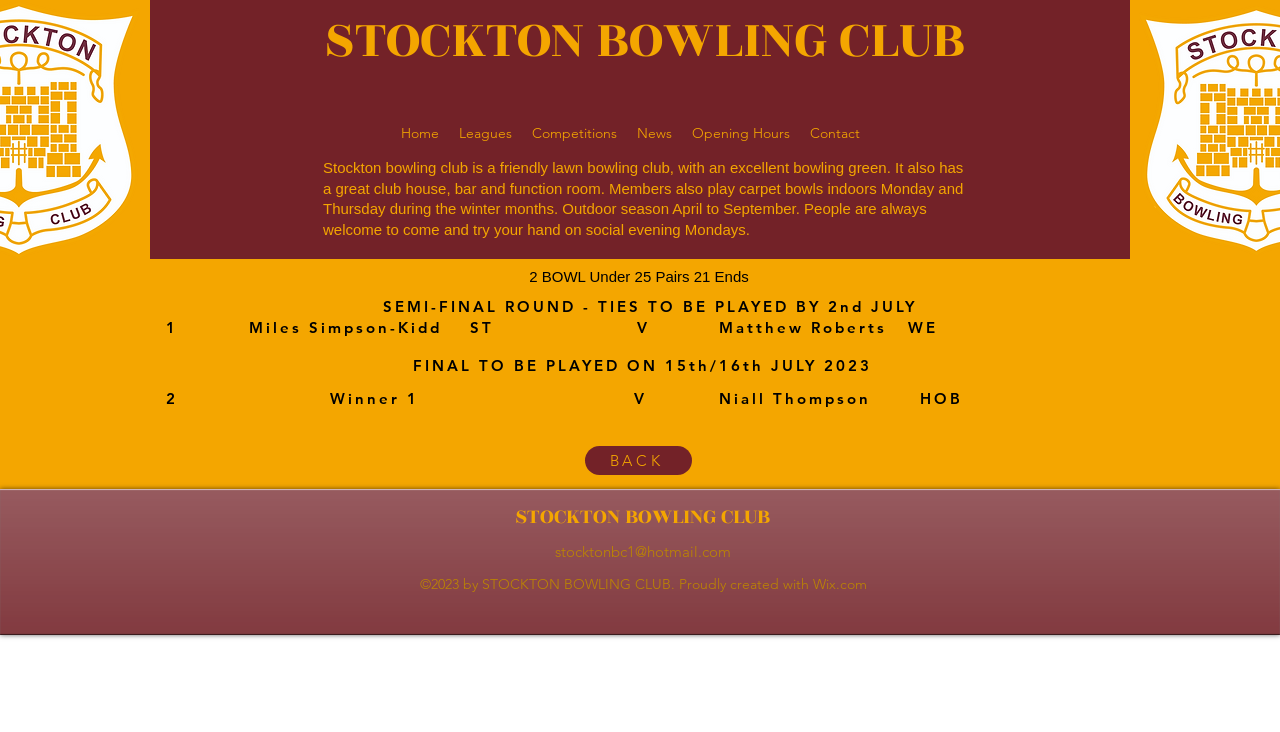Respond to the following query with just one word or a short phrase: 
When is the final of the 2 Bowl Under 25 Pairs competition?

15th/16th July 2023